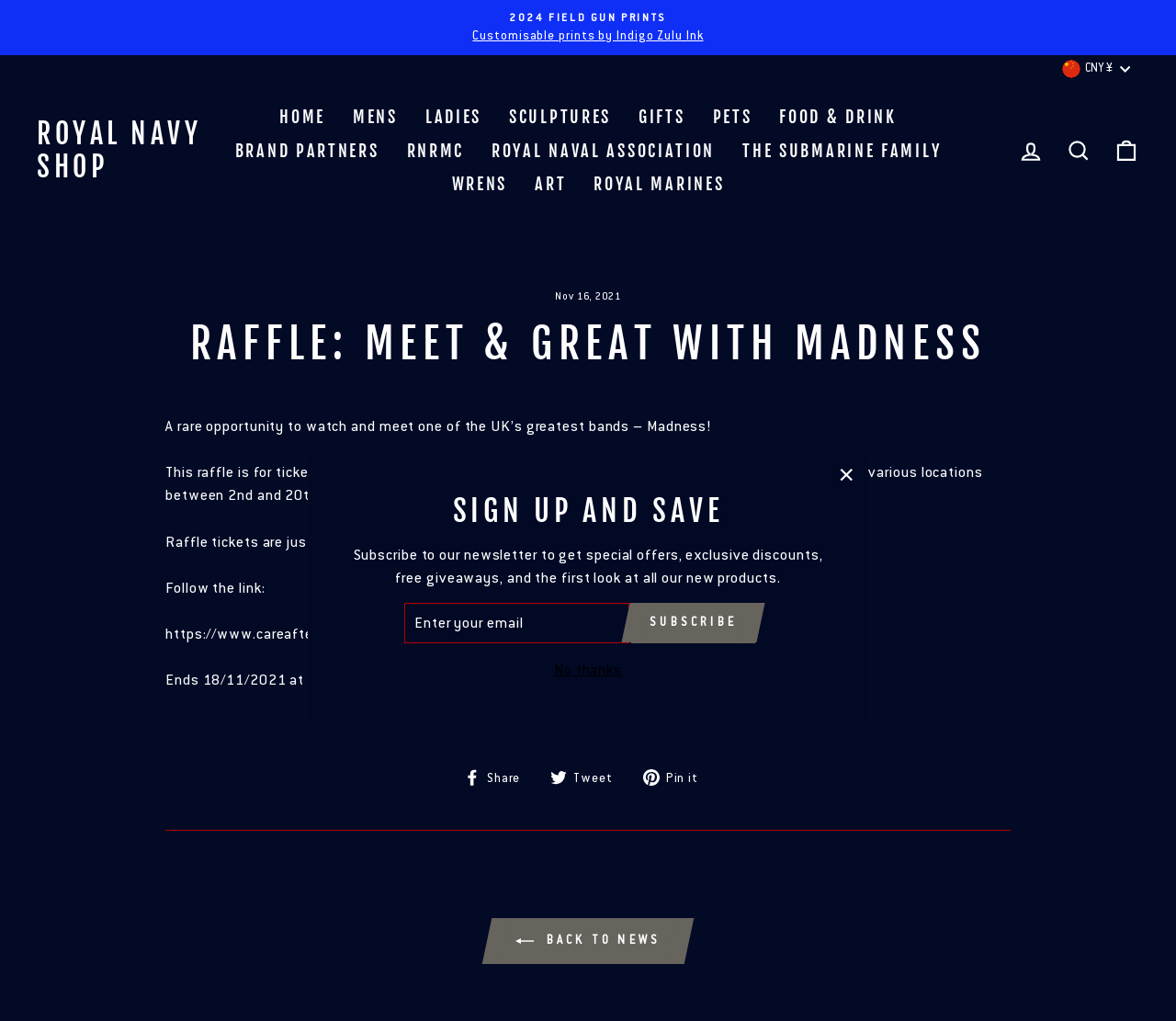Please identify the bounding box coordinates of the area that needs to be clicked to follow this instruction: "Go to the home page".

[0.226, 0.099, 0.288, 0.132]